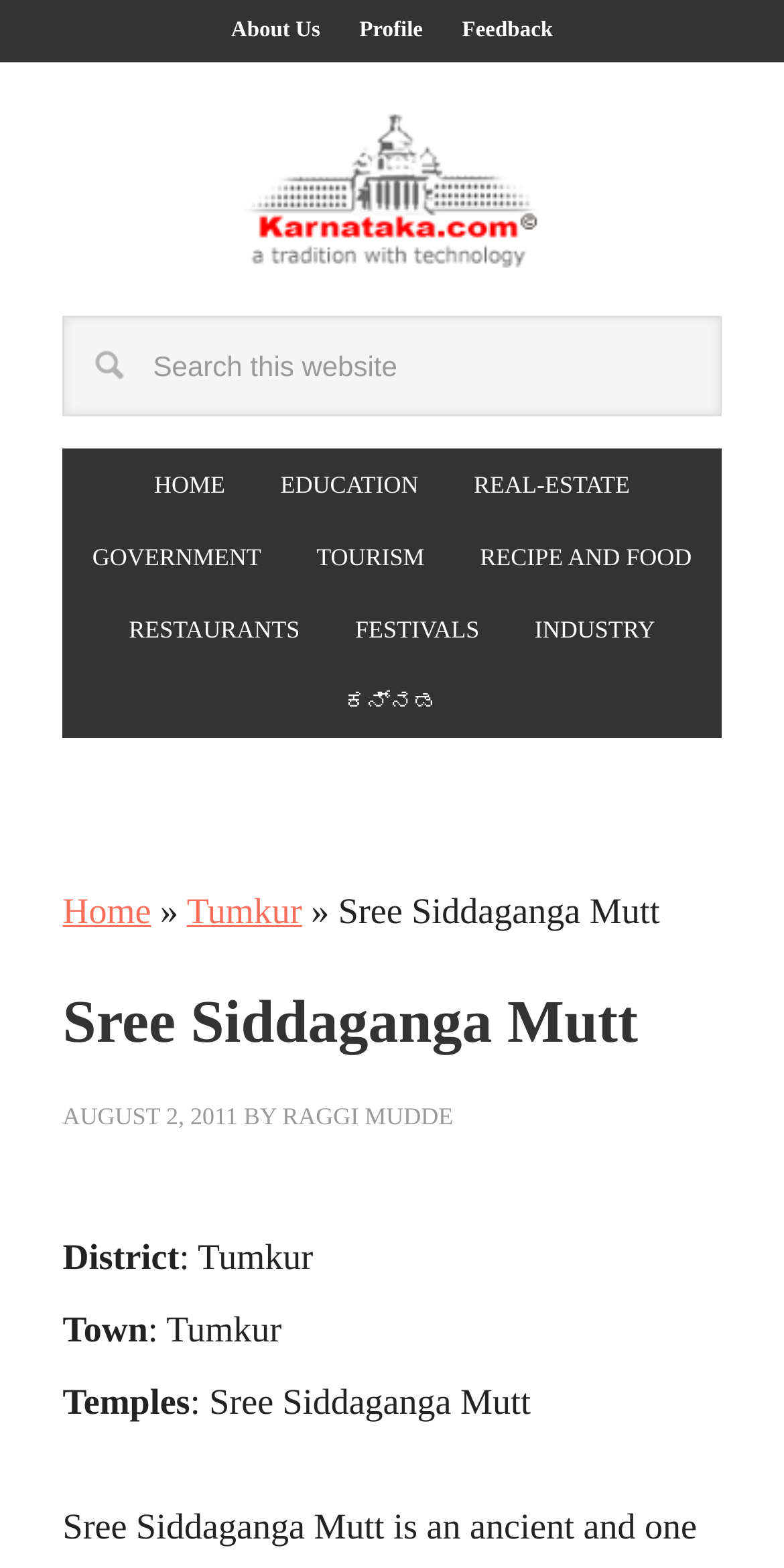Please determine the bounding box coordinates of the clickable area required to carry out the following instruction: "Read about Sree Siddaganga Mutt". The coordinates must be four float numbers between 0 and 1, represented as [left, top, right, bottom].

[0.431, 0.568, 0.842, 0.594]